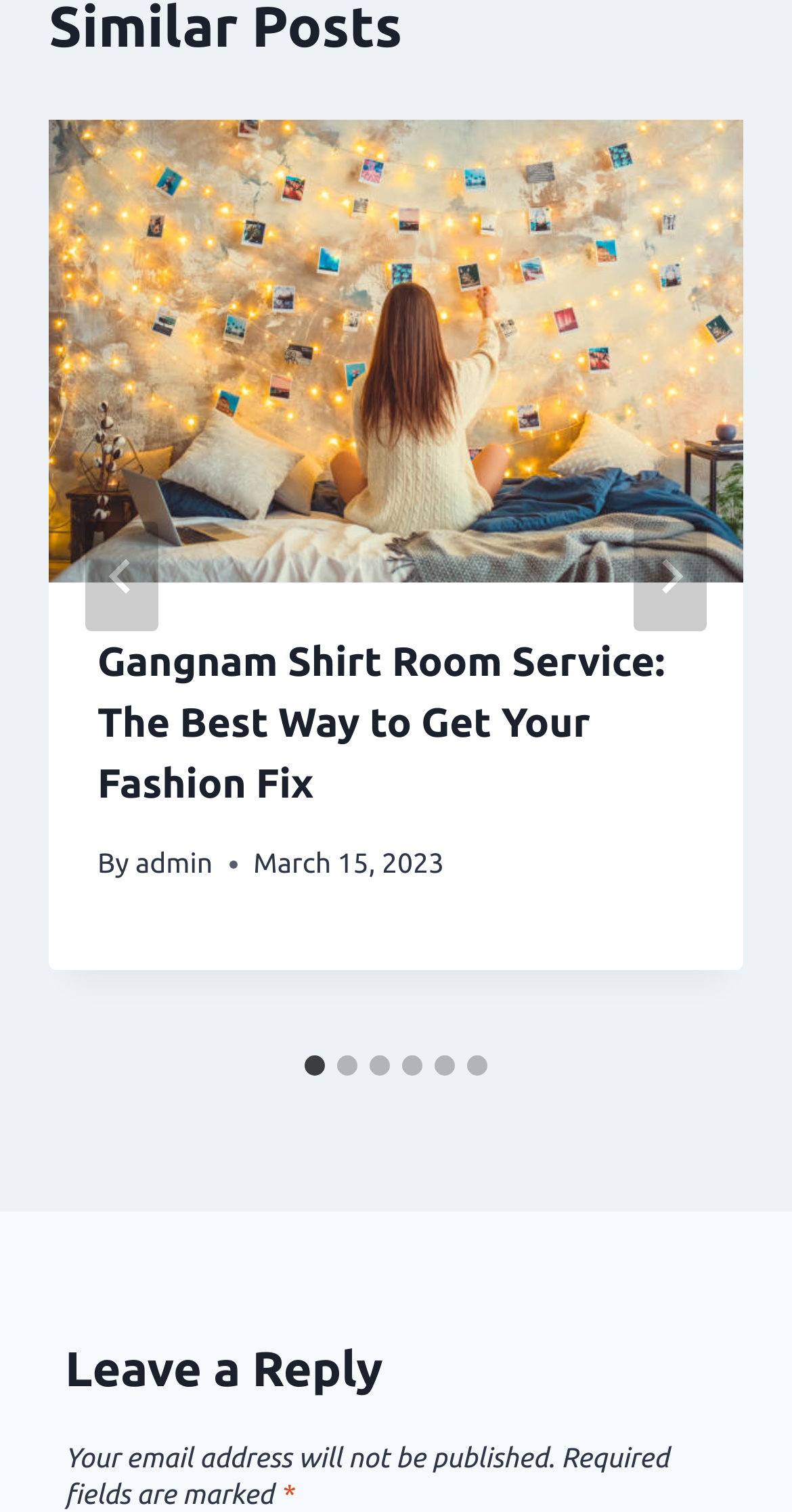Determine the bounding box coordinates of the clickable element necessary to fulfill the instruction: "Click on the link to Gangnam Shirt Room Service". Provide the coordinates as four float numbers within the 0 to 1 range, i.e., [left, top, right, bottom].

[0.062, 0.08, 0.938, 0.386]